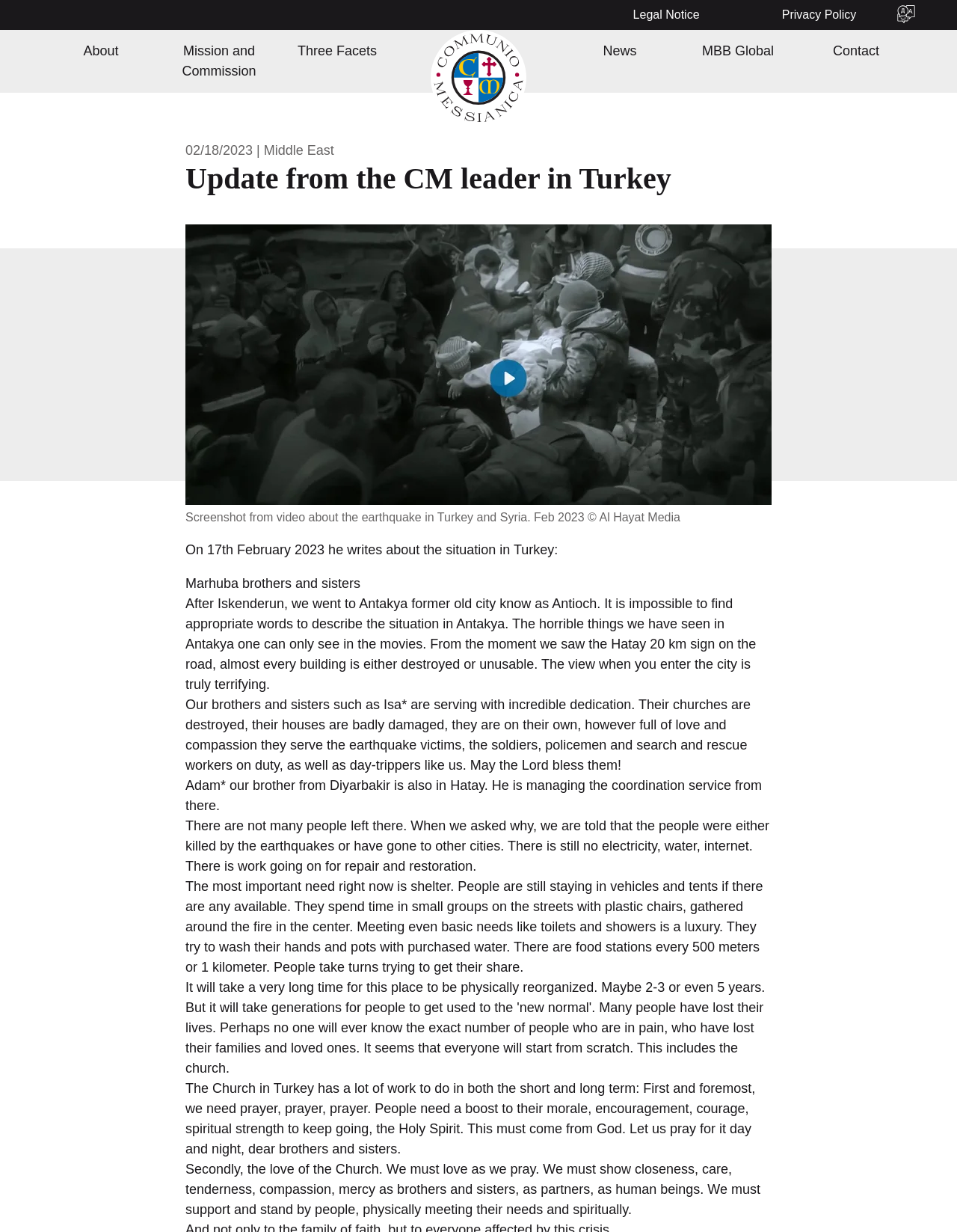Please identify and generate the text content of the webpage's main heading.

Update from the CM leader in Turkey